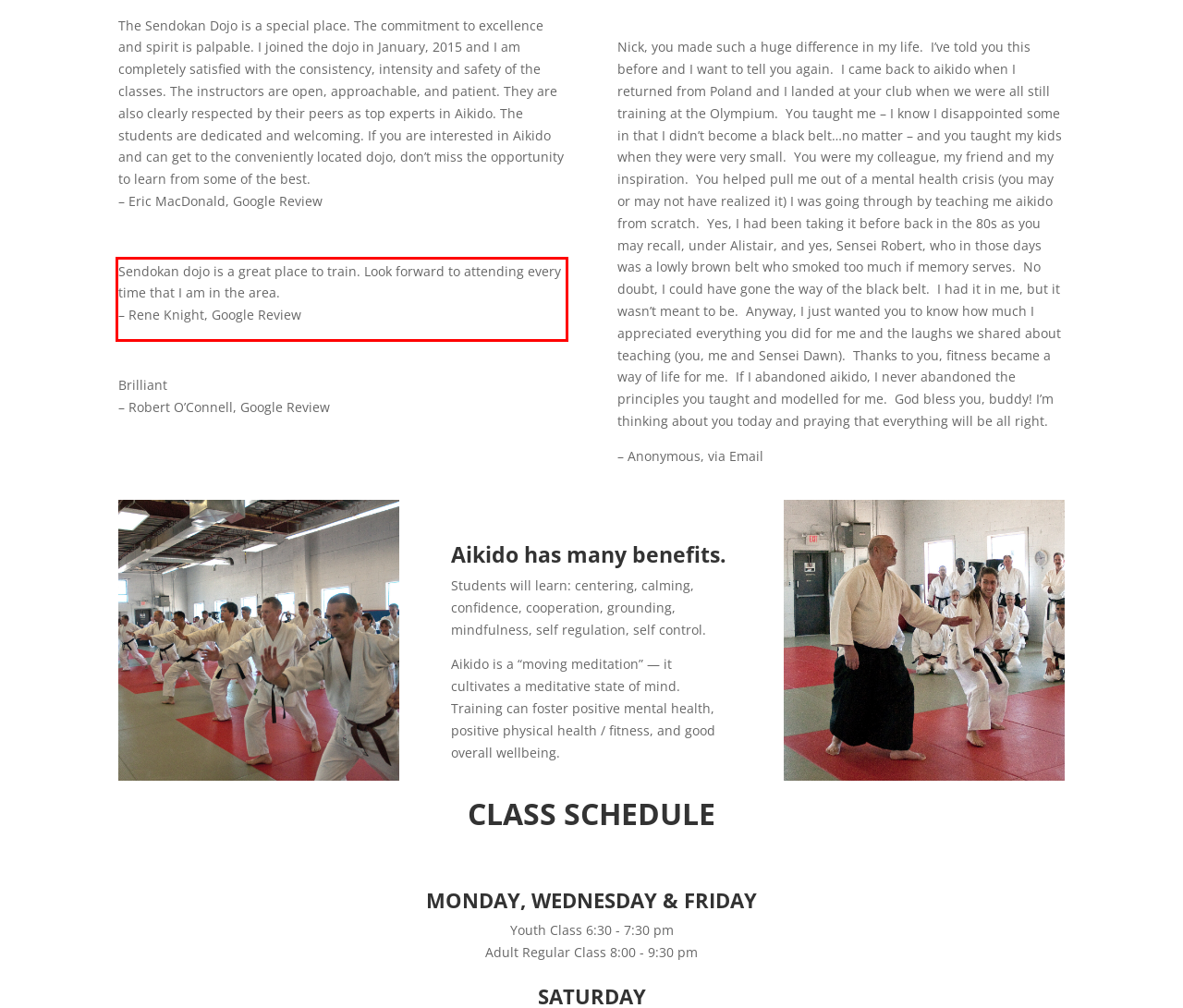Observe the screenshot of the webpage that includes a red rectangle bounding box. Conduct OCR on the content inside this red bounding box and generate the text.

Sendokan dojo is a great place to train. Look forward to attending every time that I am in the area. – Rene Knight, Google Review